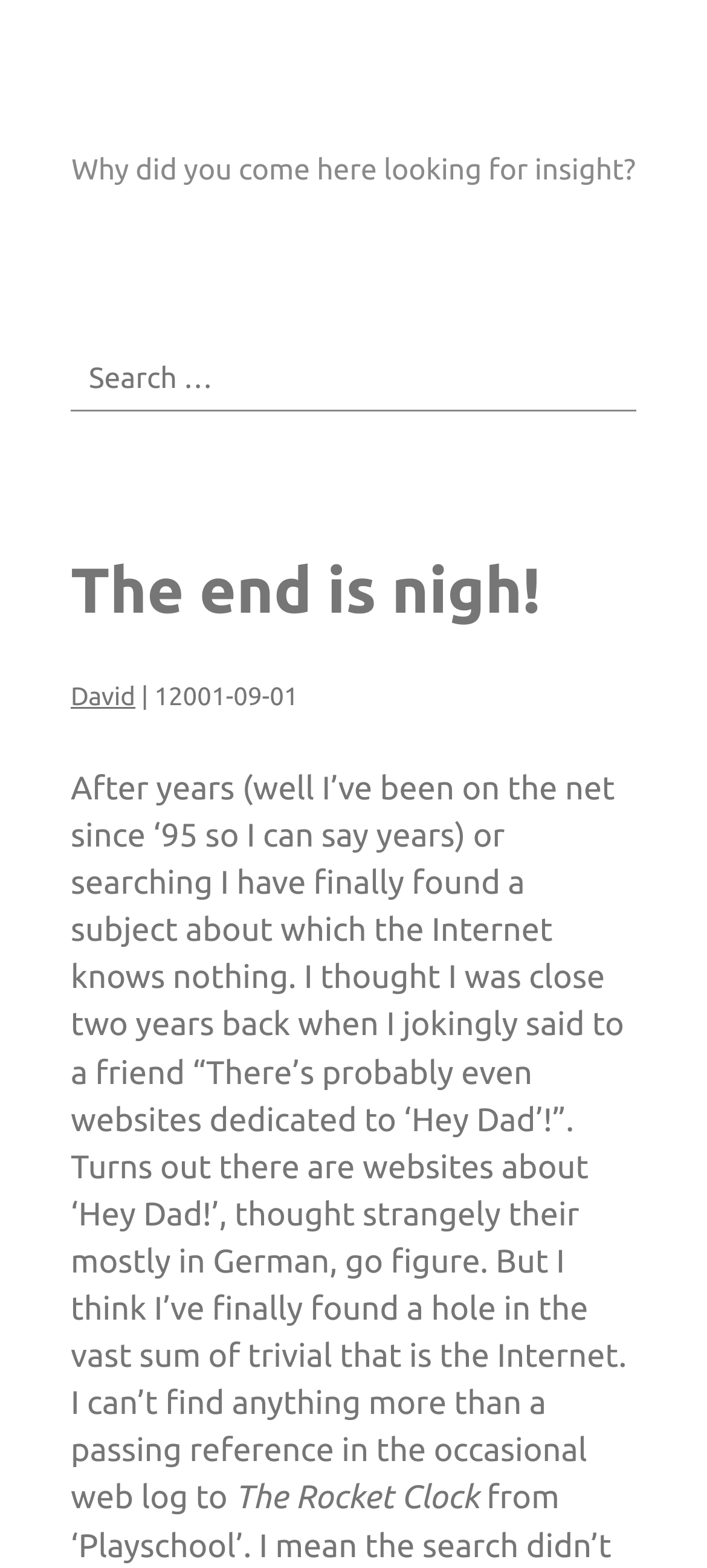For the following element description, predict the bounding box coordinates in the format (top-left x, top-left y, bottom-right x, bottom-right y). All values should be floating point numbers between 0 and 1. Description: David

[0.1, 0.435, 0.192, 0.453]